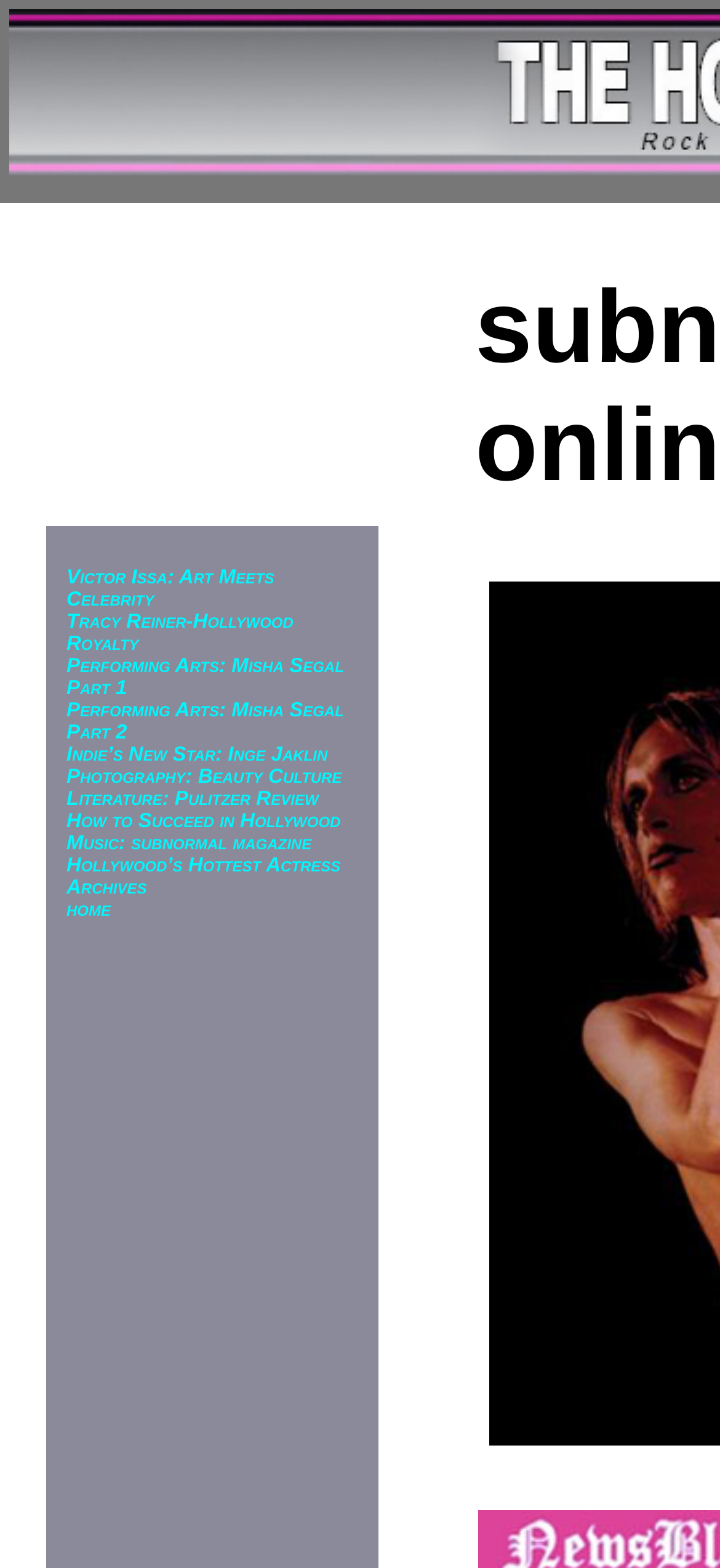What is the topic of the 'Performing Arts' section?
Using the visual information from the image, give a one-word or short-phrase answer.

Misha Segal